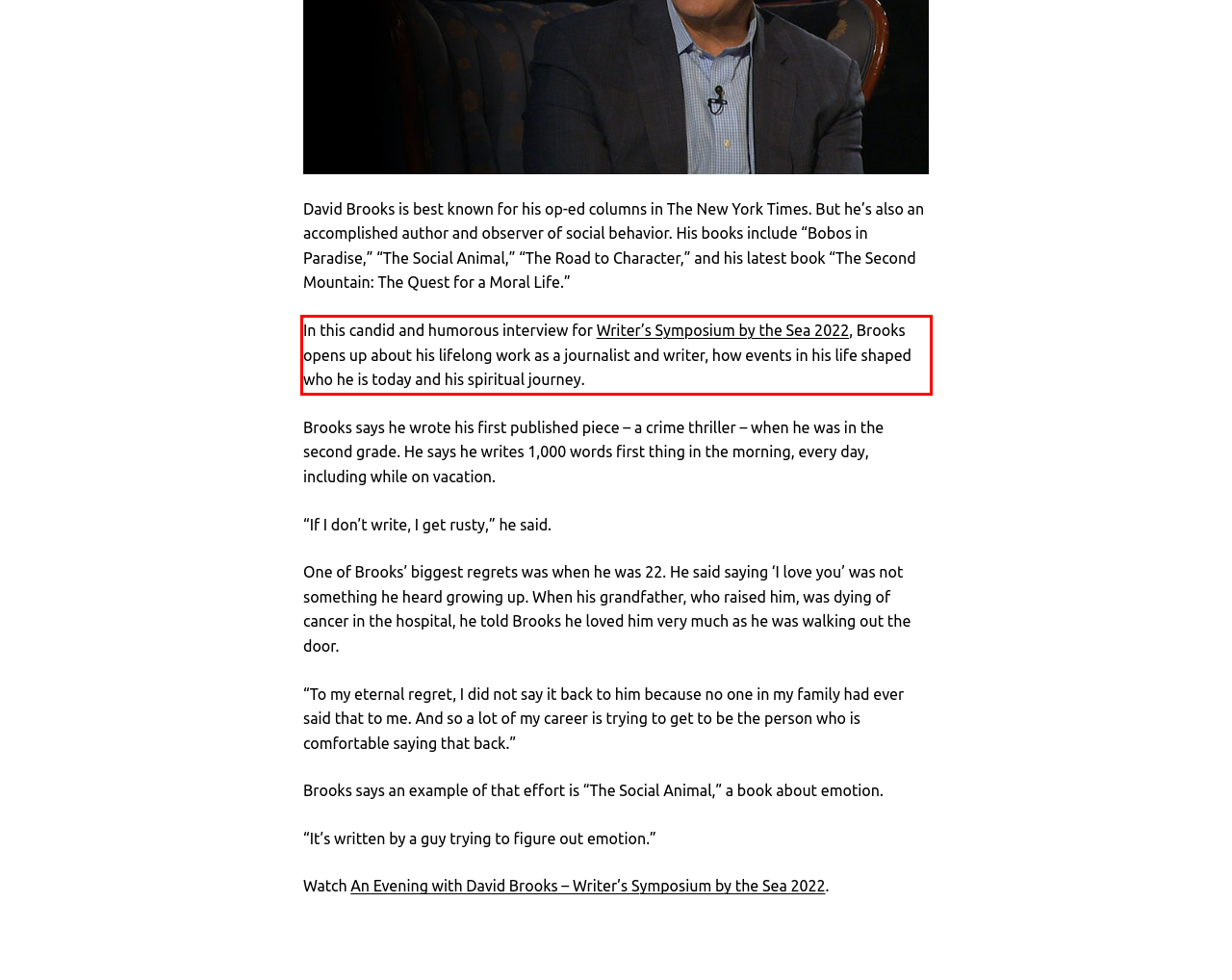From the provided screenshot, extract the text content that is enclosed within the red bounding box.

In this candid and humorous interview for Writer’s Symposium by the Sea 2022, Brooks opens up about his lifelong work as a journalist and writer, how events in his life shaped who he is today and his spiritual journey.